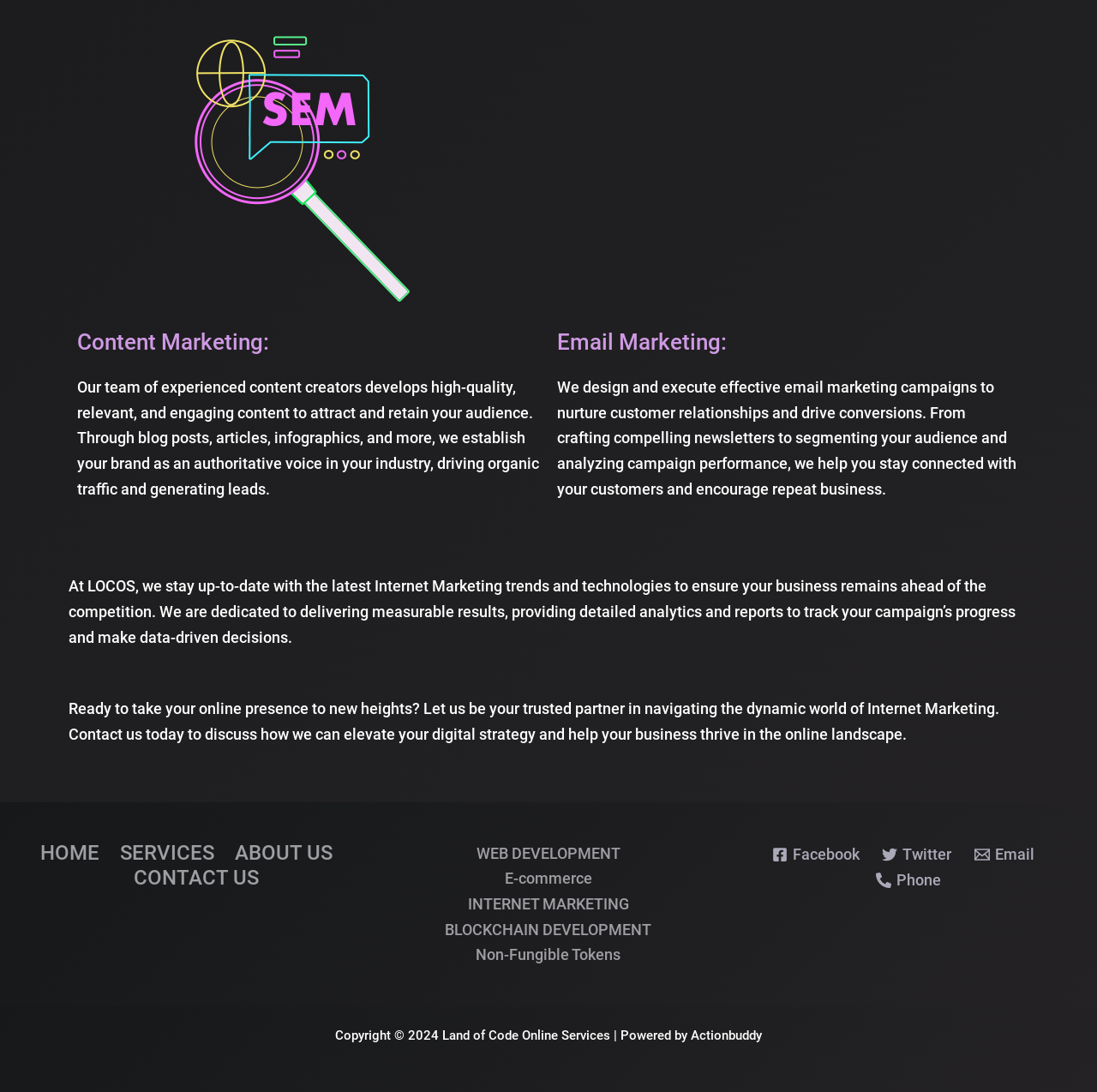Find the bounding box coordinates of the element to click in order to complete the given instruction: "Learn more about INTERNET MARKETING."

[0.427, 0.82, 0.573, 0.836]